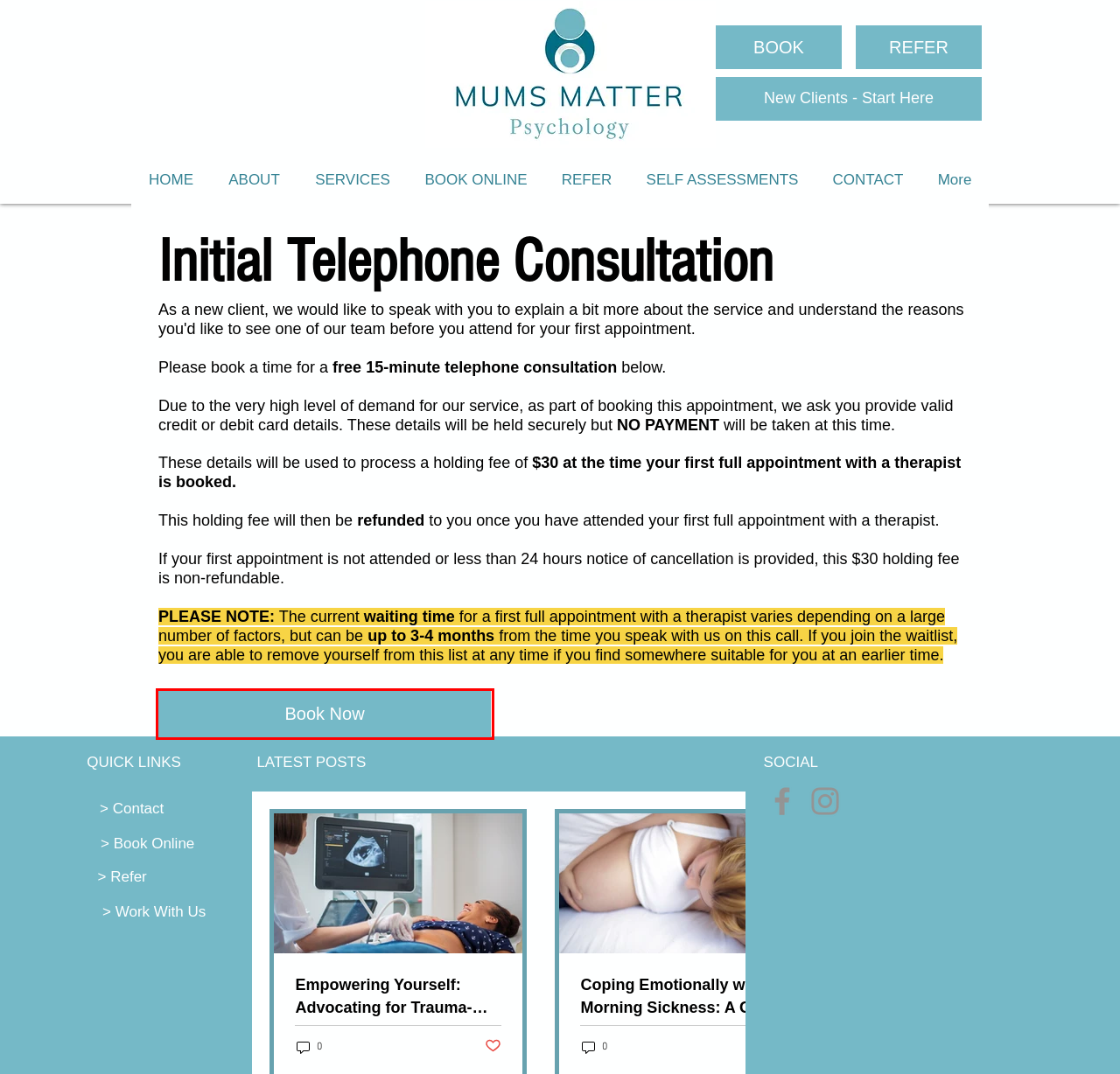You are given a screenshot depicting a webpage with a red bounding box around a UI element. Select the description that best corresponds to the new webpage after clicking the selected element. Here are the choices:
A. Coping Emotionally with Morning Sickness: A Guide for Expectant Mothers
B. About | Mums Matter Psychology | Australia
C. New client intake form | Mums-Matter
D. Self Assessments | Mums Matter Pscyhology | Australia
E. Refer for Mums Matter Psychology
F. Request contact by Mums Matter Psychology
G. Schedule Appointment with Mums Matter Psychology
H. Services | Mums Matter Psychology | Australia

G